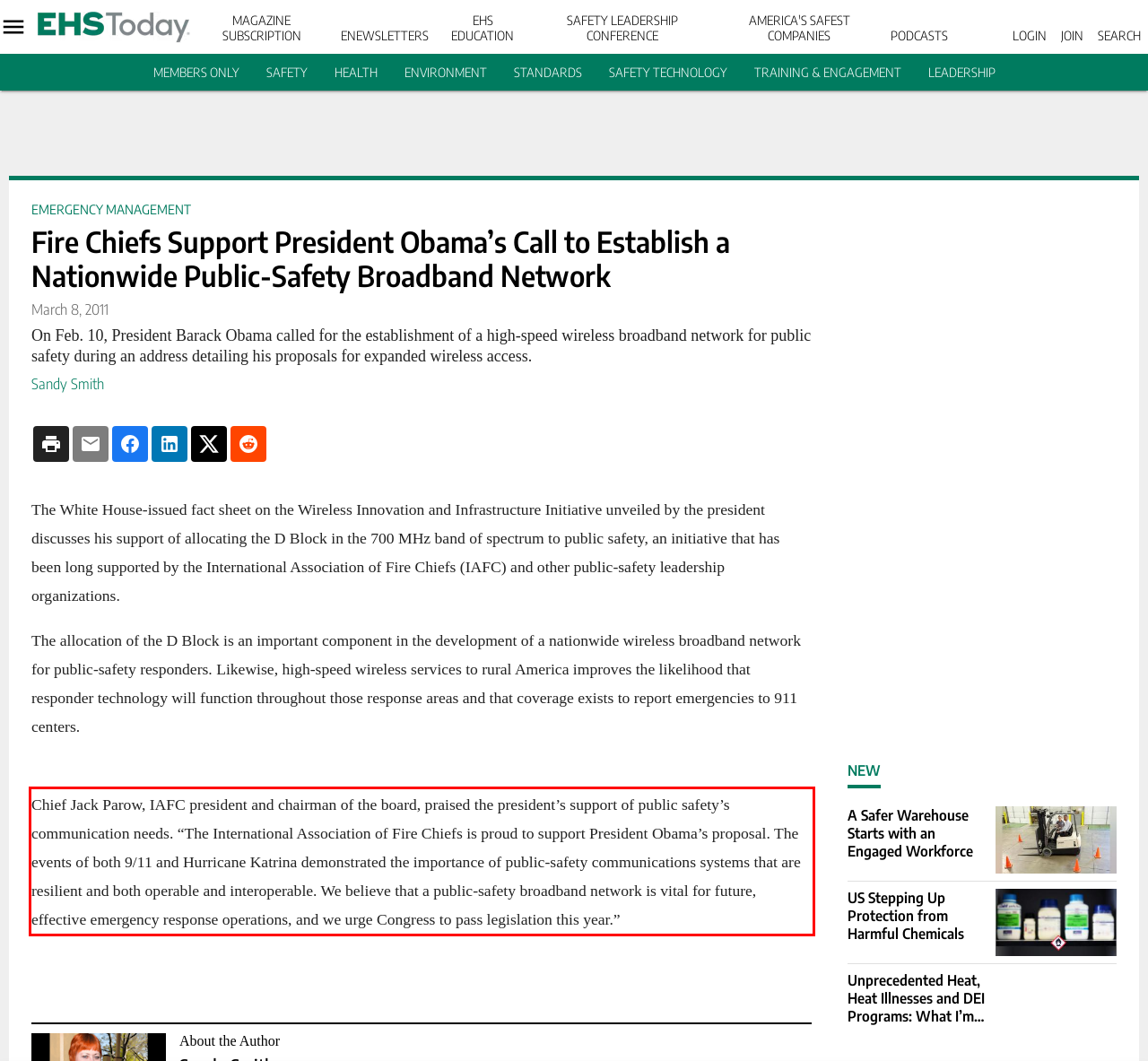Identify and transcribe the text content enclosed by the red bounding box in the given screenshot.

Chief Jack Parow, IAFC president and chairman of the board, praised the president’s support of public safety’s communication needs. “The International Association of Fire Chiefs is proud to support President Obama’s proposal. The events of both 9/11 and Hurricane Katrina demonstrated the importance of public-safety communications systems that are resilient and both operable and interoperable. We believe that a public-safety broadband network is vital for future, effective emergency response operations, and we urge Congress to pass legislation this year.”